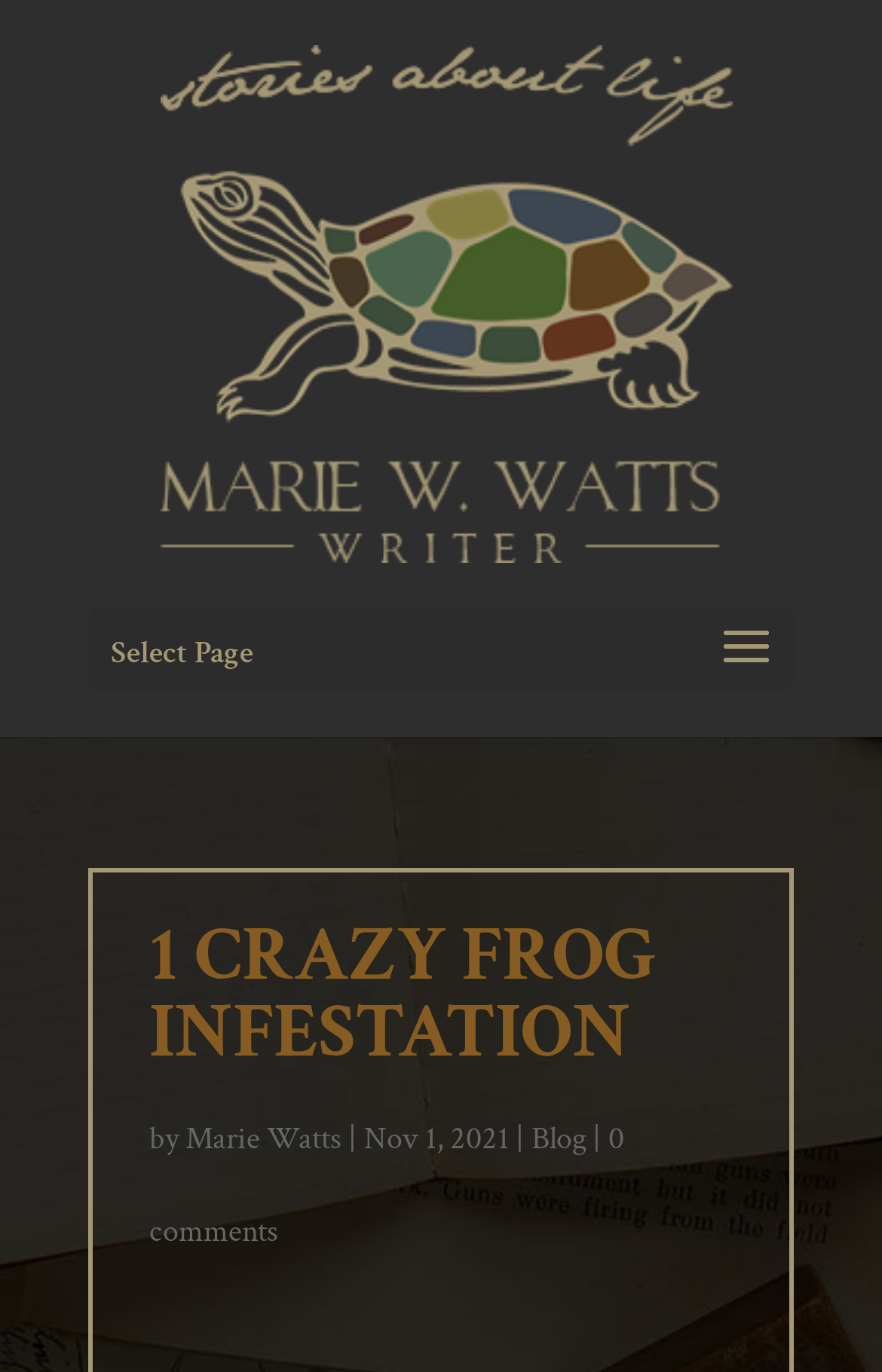Refer to the image and offer a detailed explanation in response to the question: What is the date of the article?

The date of the article can be found in the text 'Nov 1, 2021' below the title of the article, next to the author's name.